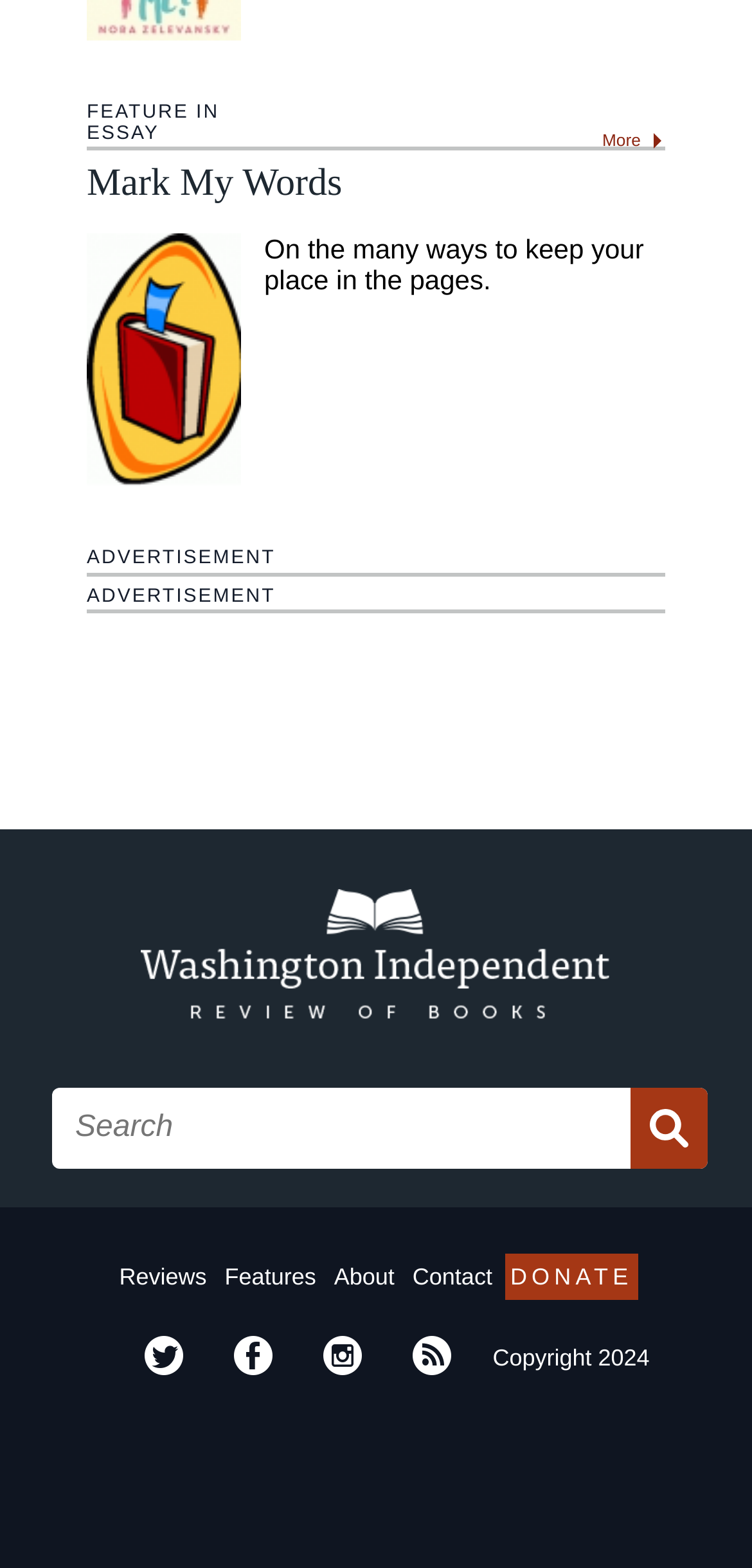Can you specify the bounding box coordinates for the region that should be clicked to fulfill this instruction: "Follow on Twitter".

[0.159, 0.851, 0.278, 0.884]